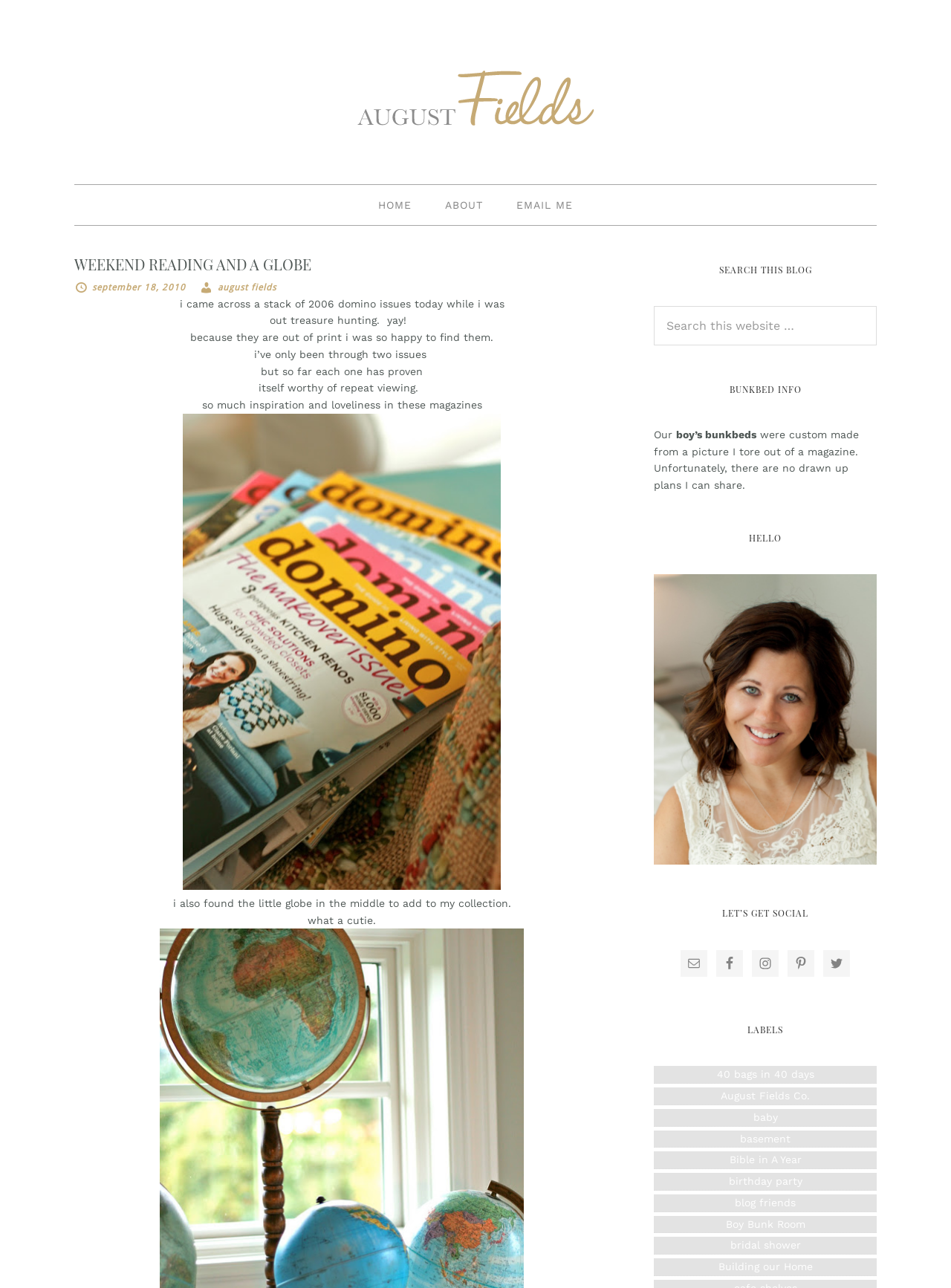Locate the bounding box coordinates of the element that needs to be clicked to carry out the instruction: "Follow on Facebook". The coordinates should be given as four float numbers ranging from 0 to 1, i.e., [left, top, right, bottom].

None